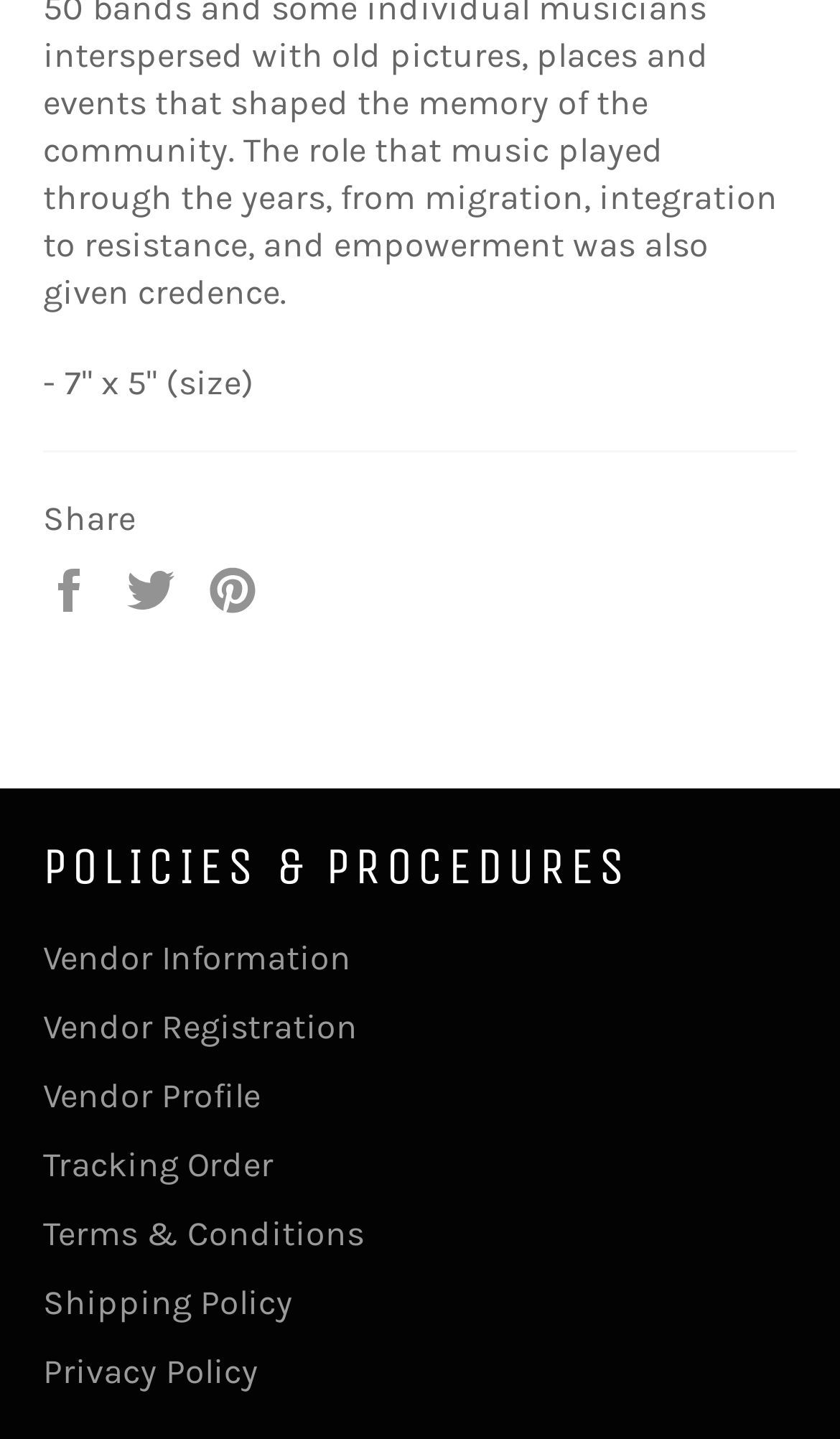Review the image closely and give a comprehensive answer to the question: What is the category of the webpage content?

The category of the webpage content is 'Policies & Procedures', as indicated by the heading element on the webpage.